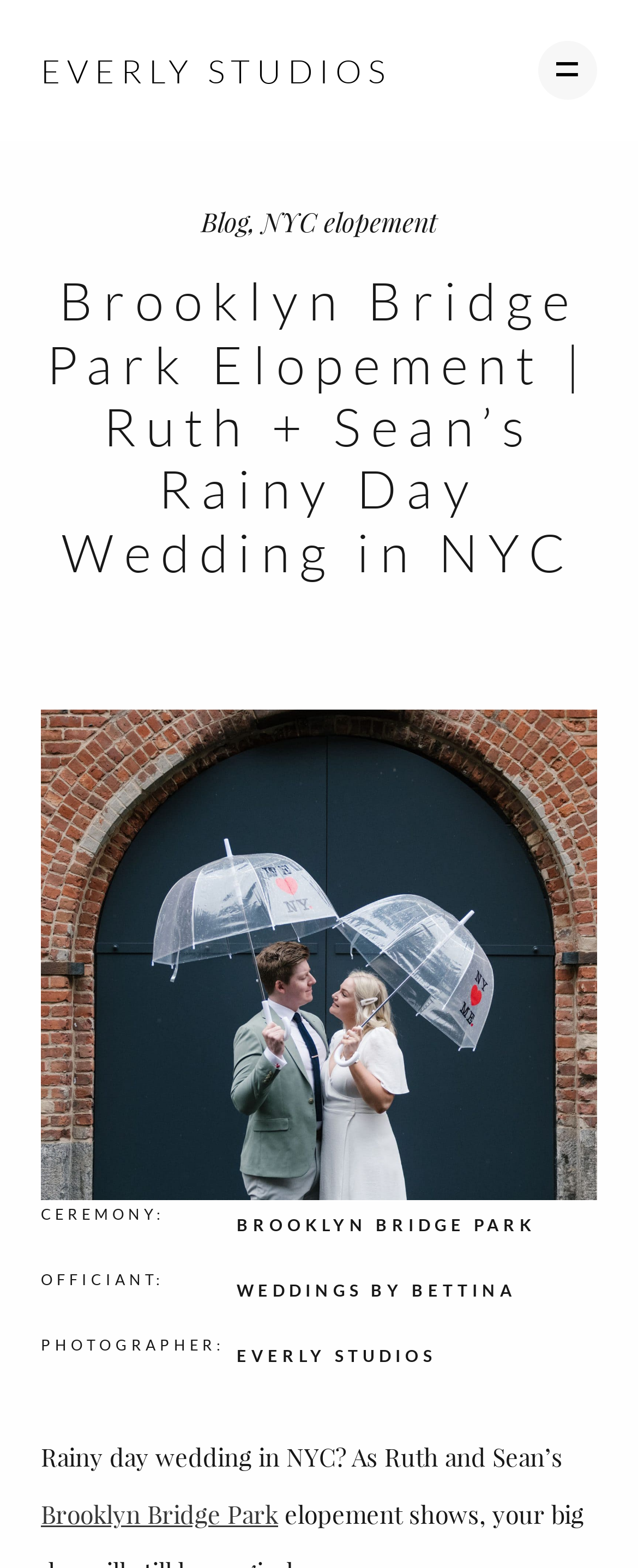Please answer the following question using a single word or phrase: 
What is the type of wedding?

Elopement